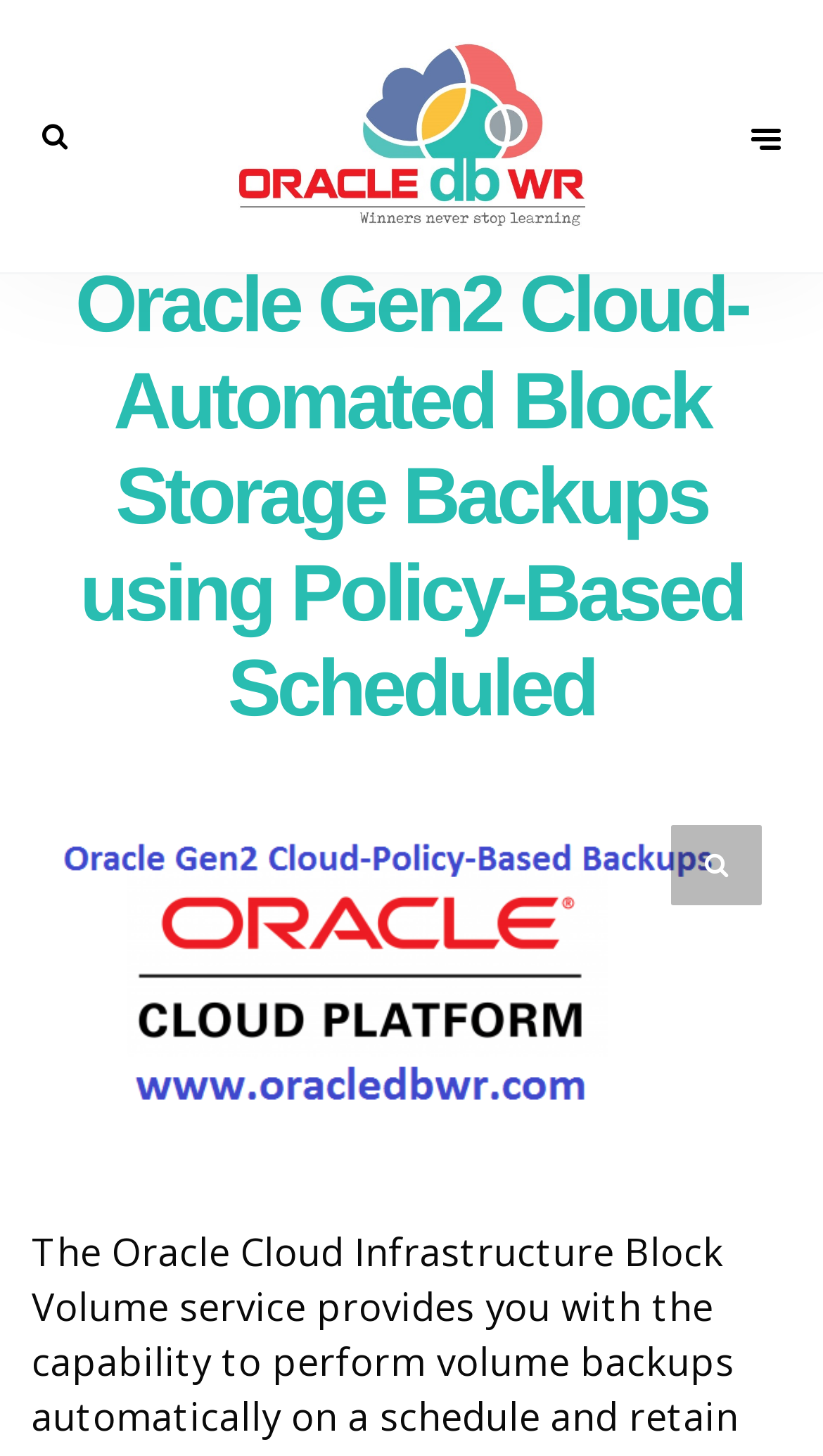Look at the image and answer the question in detail:
What is the purpose of the Block Volume service?

Based on the webpage, the Oracle Cloud Infrastructure Block Volume service is designed to provide users with the capability to perform volume backups automatically on a schedule and retain them based on the selected backup policy.